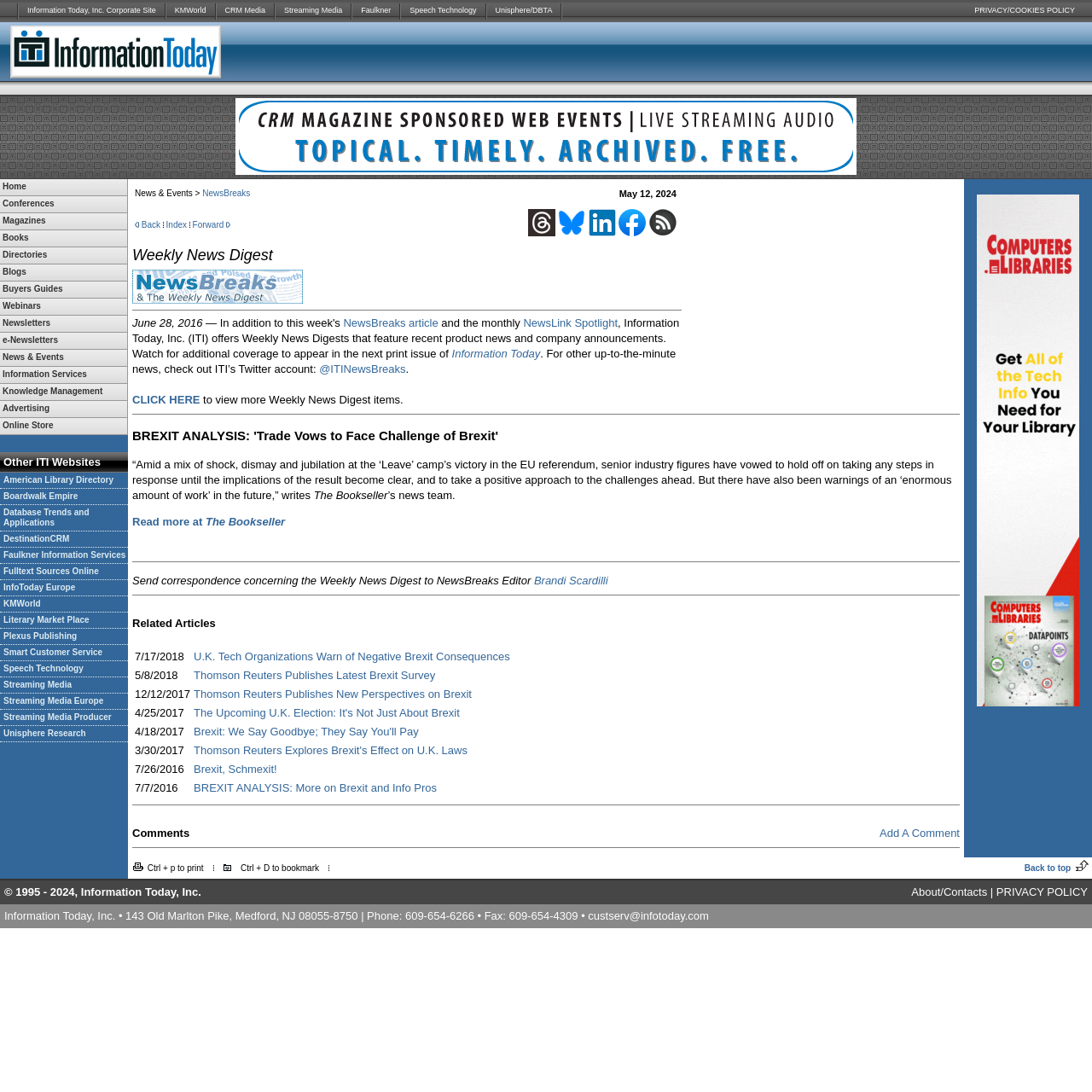How many links are there in the top navigation bar?
Refer to the image and respond with a one-word or short-phrase answer.

14